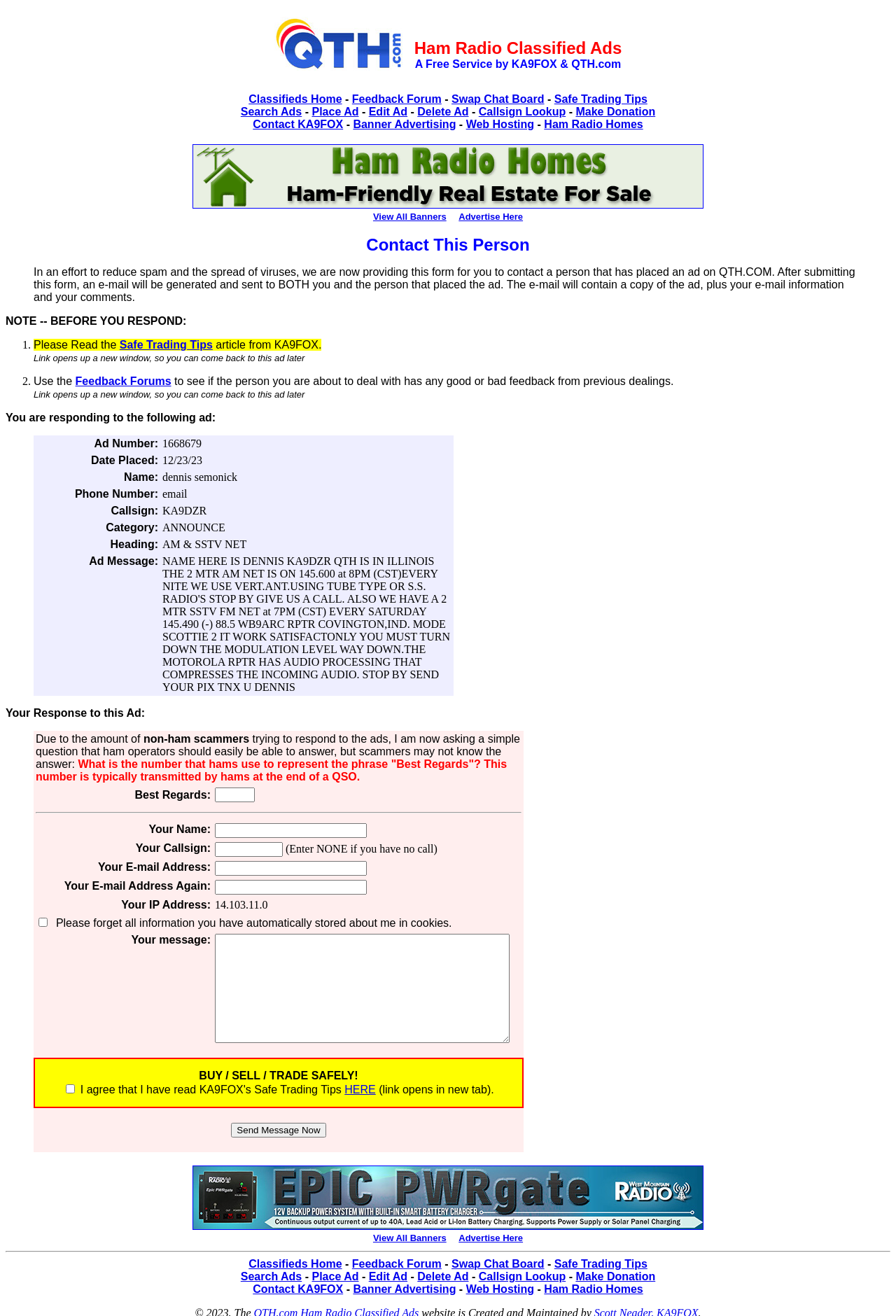Identify the bounding box coordinates of the section to be clicked to complete the task described by the following instruction: "Read the article about making your smile contagious". The coordinates should be four float numbers between 0 and 1, formatted as [left, top, right, bottom].

None